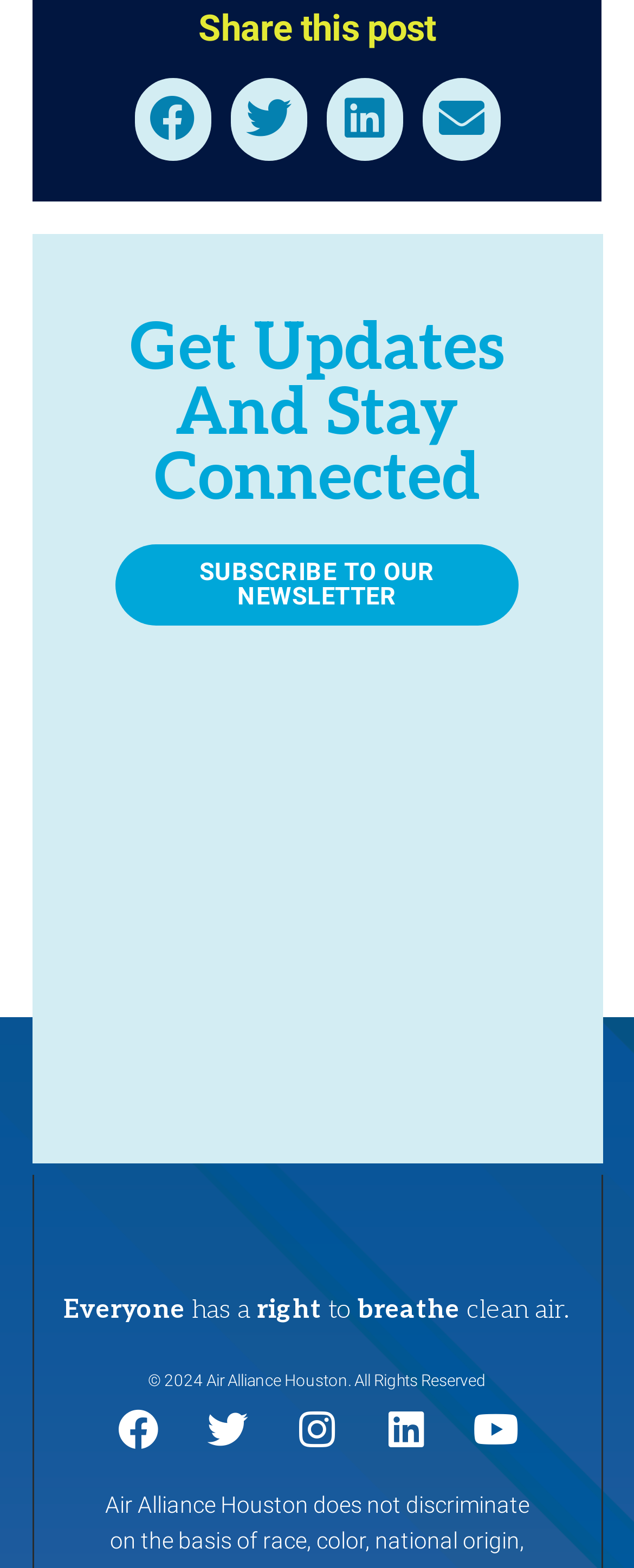Provide the bounding box coordinates, formatted as (top-left x, top-left y, bottom-right x, bottom-right y), with all values being floating point numbers between 0 and 1. Identify the bounding box of the UI element that matches the description: Youtube

[0.718, 0.886, 0.846, 0.938]